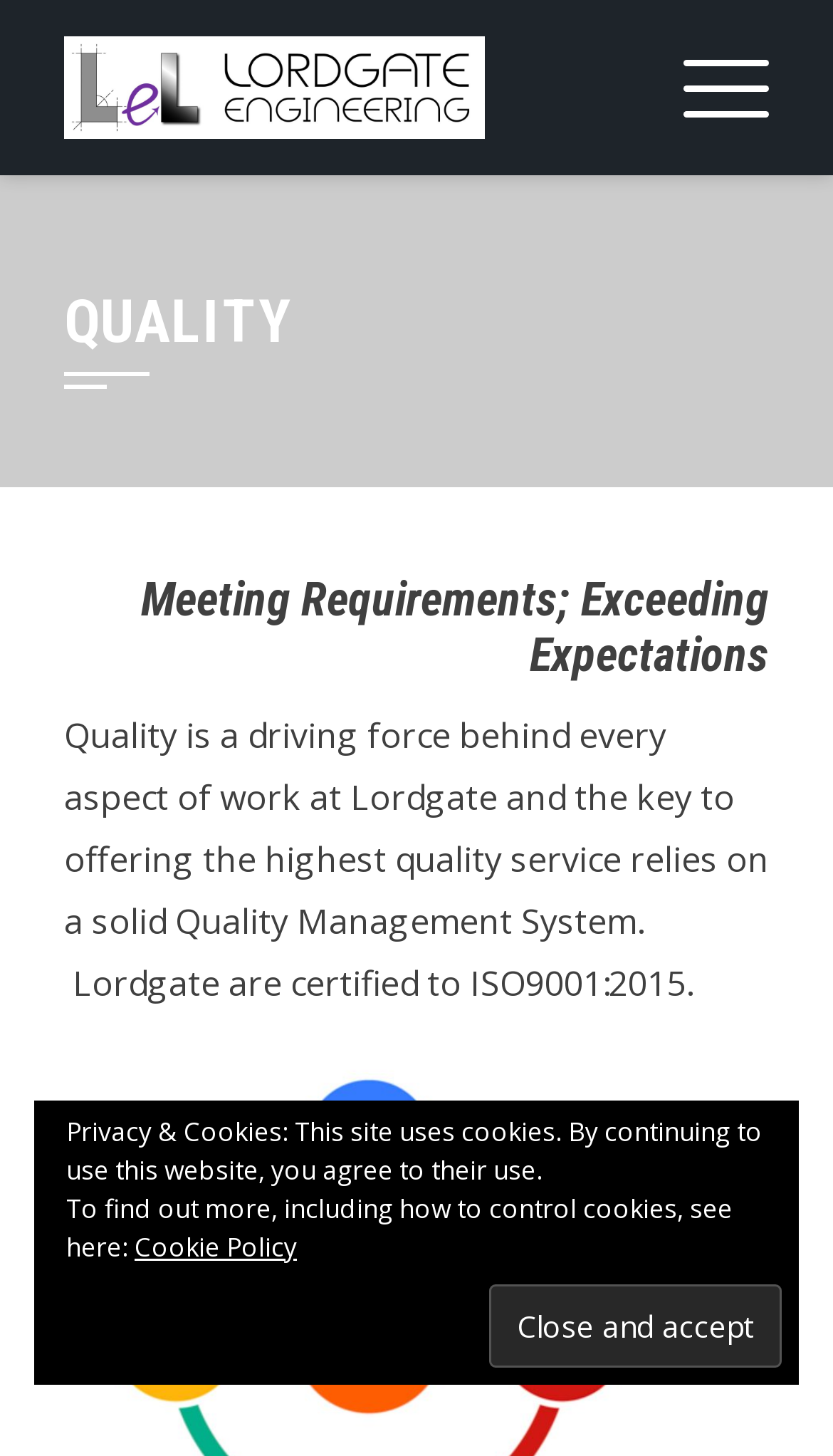What is the relationship between quality and work at Lordgate?
Please provide a comprehensive answer based on the information in the image.

The relationship between quality and work at Lordgate can be found in the paragraph of text under the 'QUALITY' heading, which states that quality is a driving force behind every aspect of work at Lordgate.